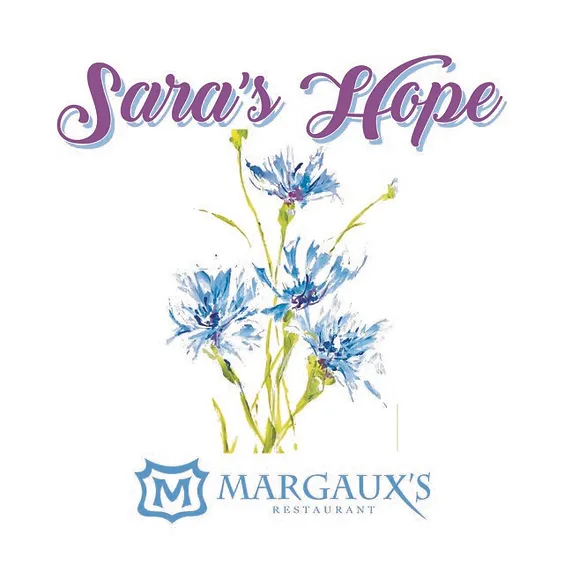Describe thoroughly the contents of the image.

The image features the logo for "Sara's Hope," prominently displayed at the top in elegant, flowing letters. The name is artistically rendered in a rich purple hue, exuding warmth and optimism. Below the text, vibrant watercolor illustrations of delicate blue cornflower-like blossoms add a natural touch, symbolizing hope and resilience. At the bottom of the design, the logo for Margaux's Restaurant is featured, displaying a stylized "M" enclosed in a decorative shield, complementing the overall aesthetic. This logo likely represents a collaboration or fundraising event aimed at raising awareness and support for ending ALS, alongside a celebratory theme.